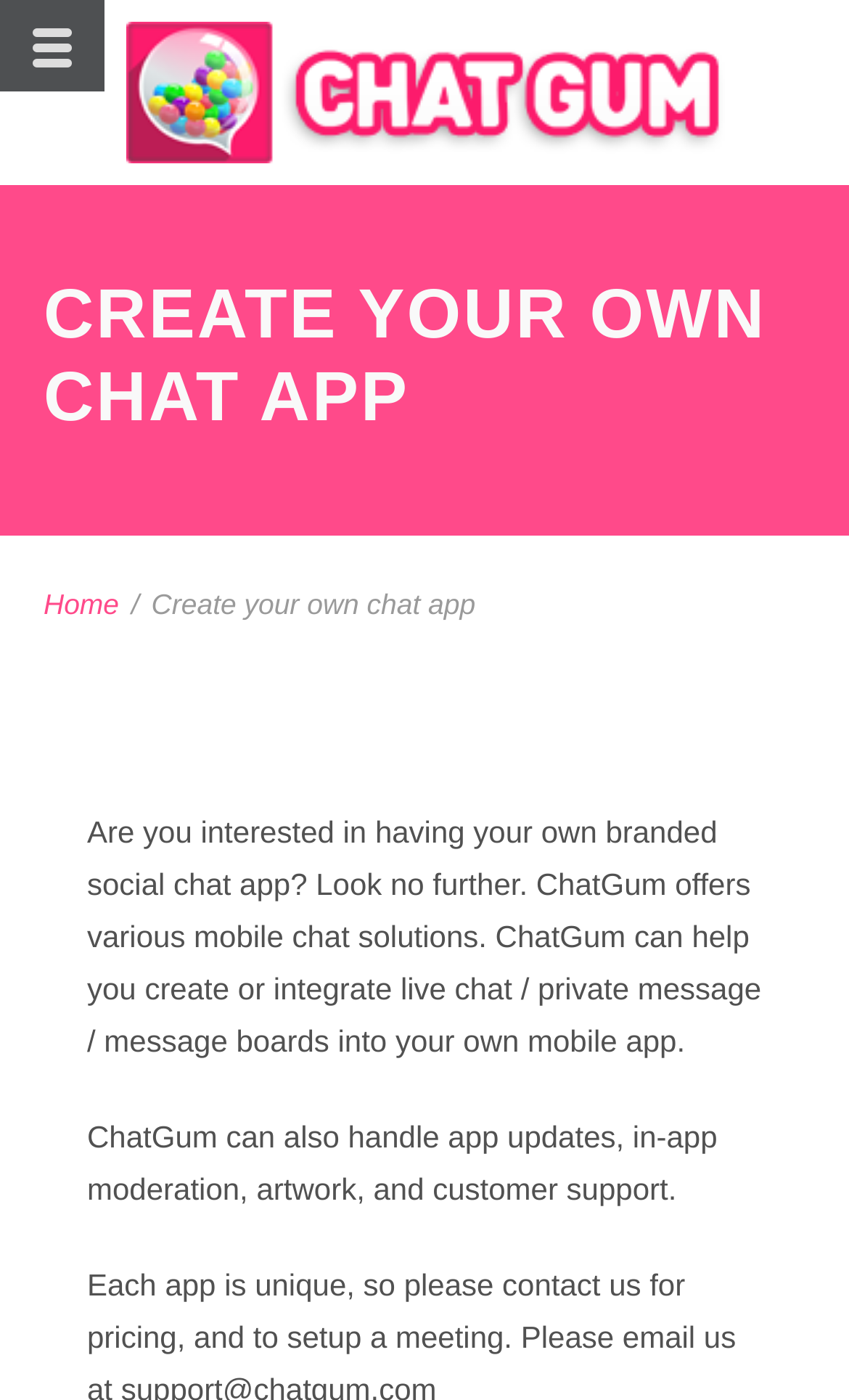Explain the webpage's layout and main content in detail.

The webpage is about creating a custom chat app, with a prominent heading "CREATE YOUR OWN CHAT APP" located near the top center of the page. Below the heading, there are three links: "Home" on the left, a separator "/" in the middle, and "Create your own chat app" on the right. 

Above these links, there is a smaller link with an icon, located at the top left corner of the page. Next to it, there is a larger link that spans most of the top section of the page.

The main content of the page is divided into two paragraphs. The first paragraph explains that ChatGum offers mobile chat solutions and can help create or integrate live chat, private message, and message boards into a custom mobile app. The second paragraph mentions that ChatGum can also handle app updates, in-app moderation, artwork, and customer support. These paragraphs are located below the links, taking up most of the page's content area.

At the very top of the page, there is a brief title "Create your own chat app!" which seems to be the main theme of the webpage.